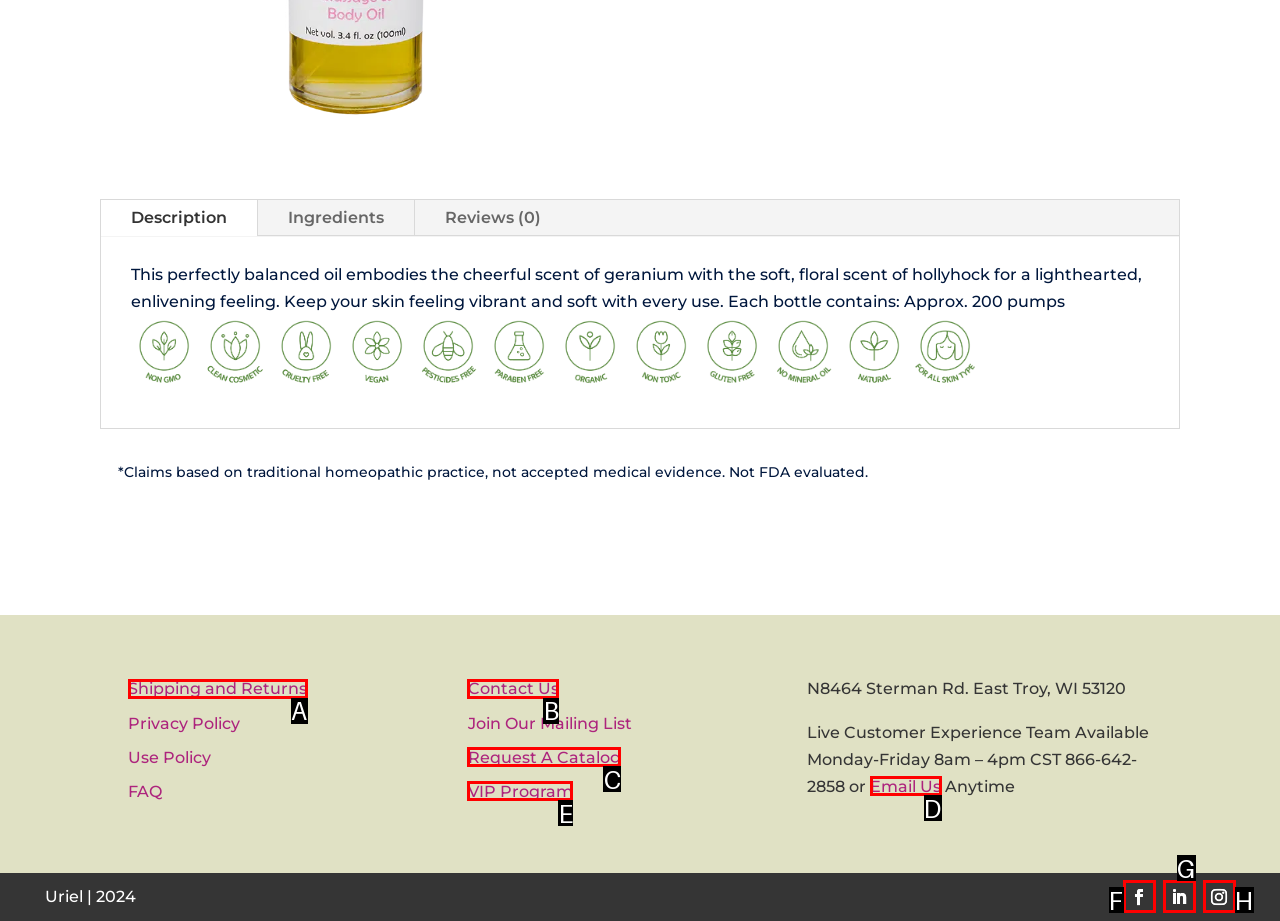Identify the option that corresponds to the description: Shipping and Returns. Provide only the letter of the option directly.

A